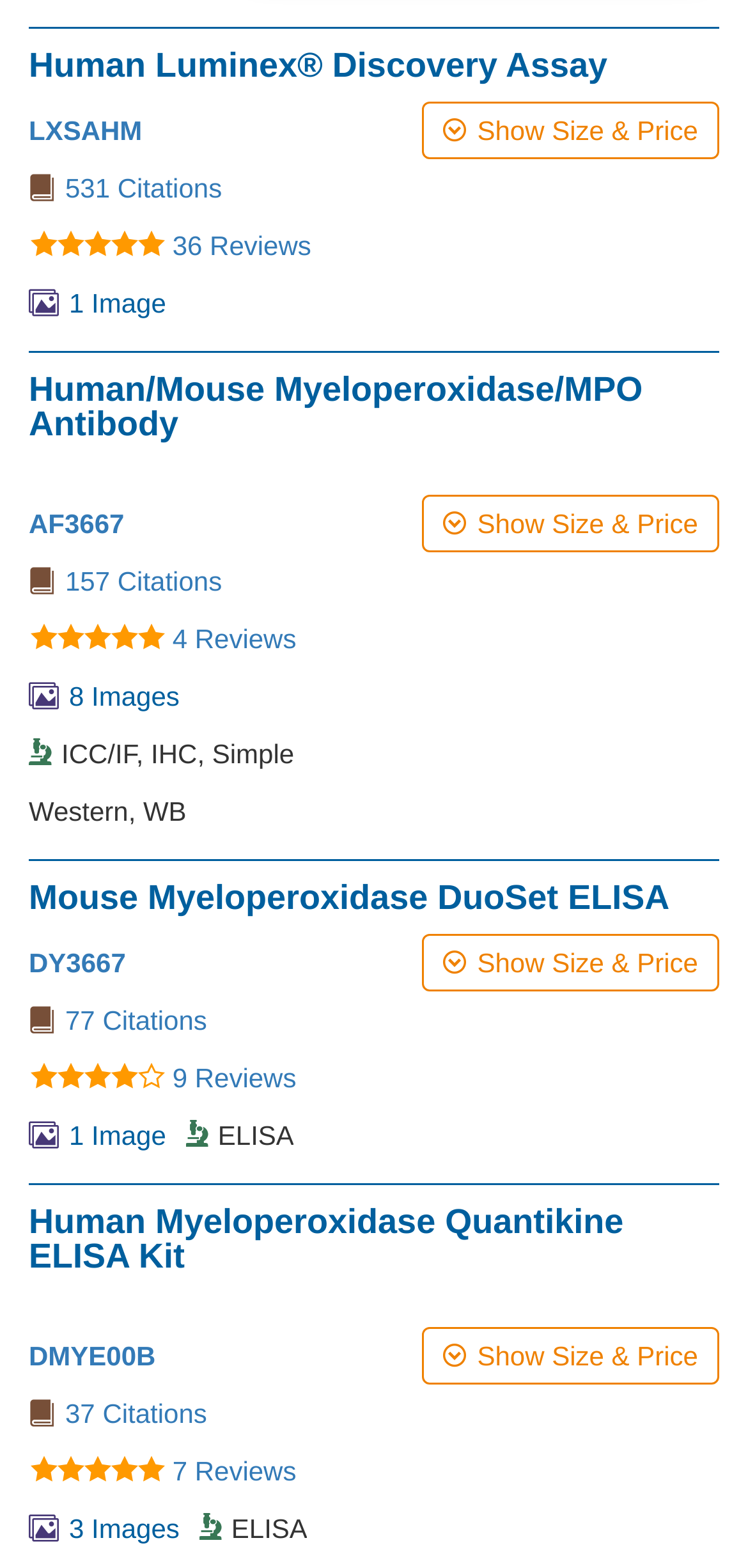Please provide a brief answer to the following inquiry using a single word or phrase:
What is the review count for the third product?

9